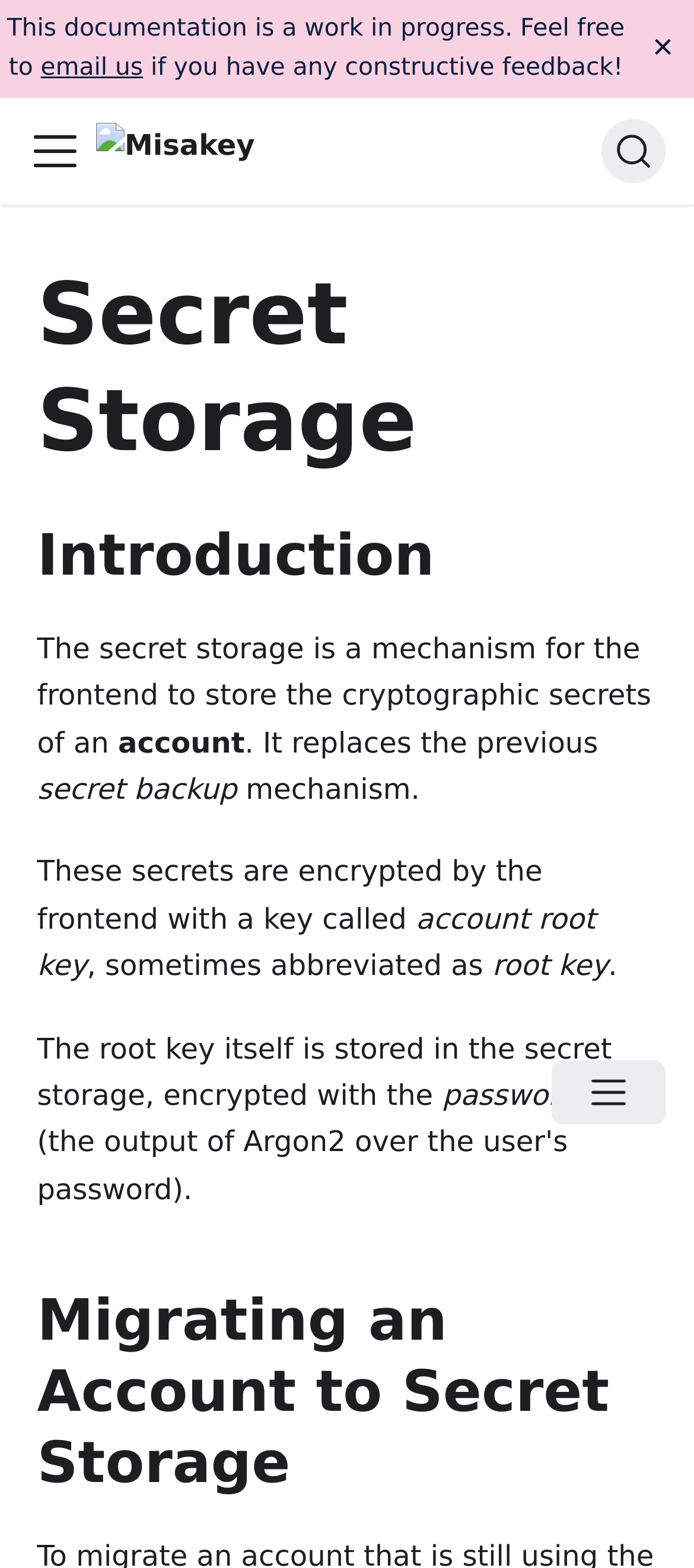From the image, can you give a detailed response to the question below:
What is the account root key used for?

According to the webpage, the account root key is used to encrypt the secrets stored in the secret storage. The root key itself is also stored in the secret storage, encrypted with the password hash.